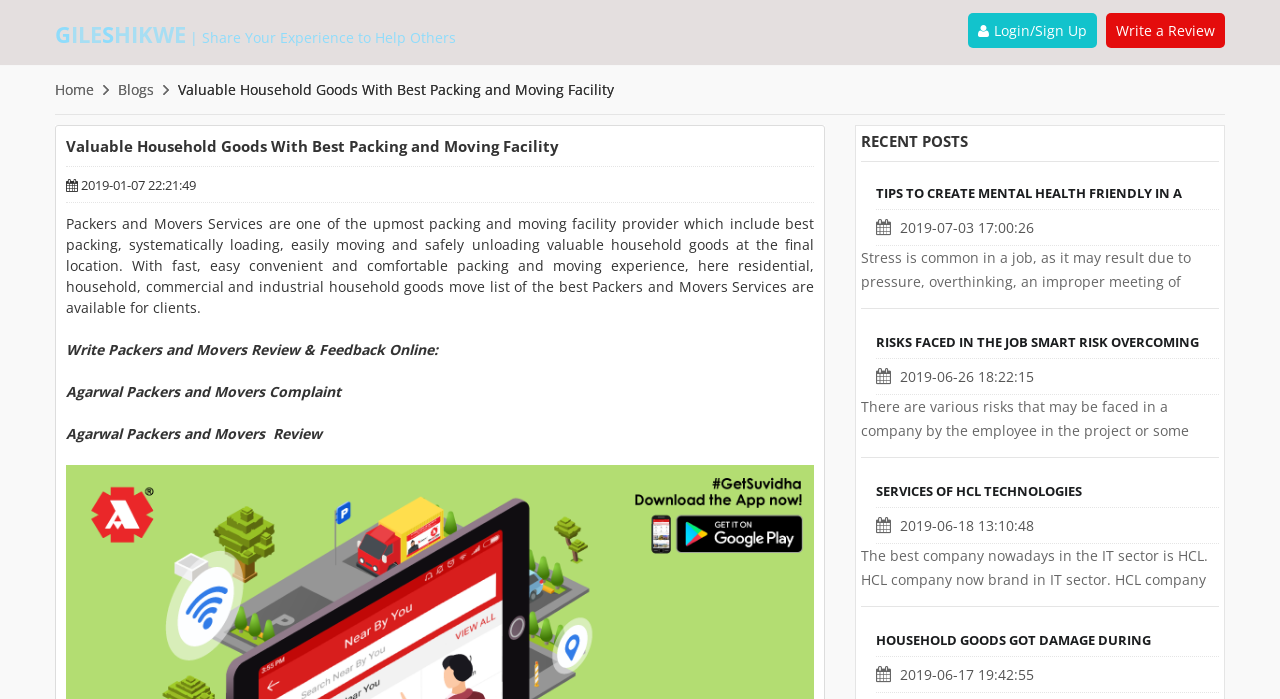Please locate the clickable area by providing the bounding box coordinates to follow this instruction: "Read Agarwal Packers and Movers Review".

[0.052, 0.607, 0.252, 0.634]